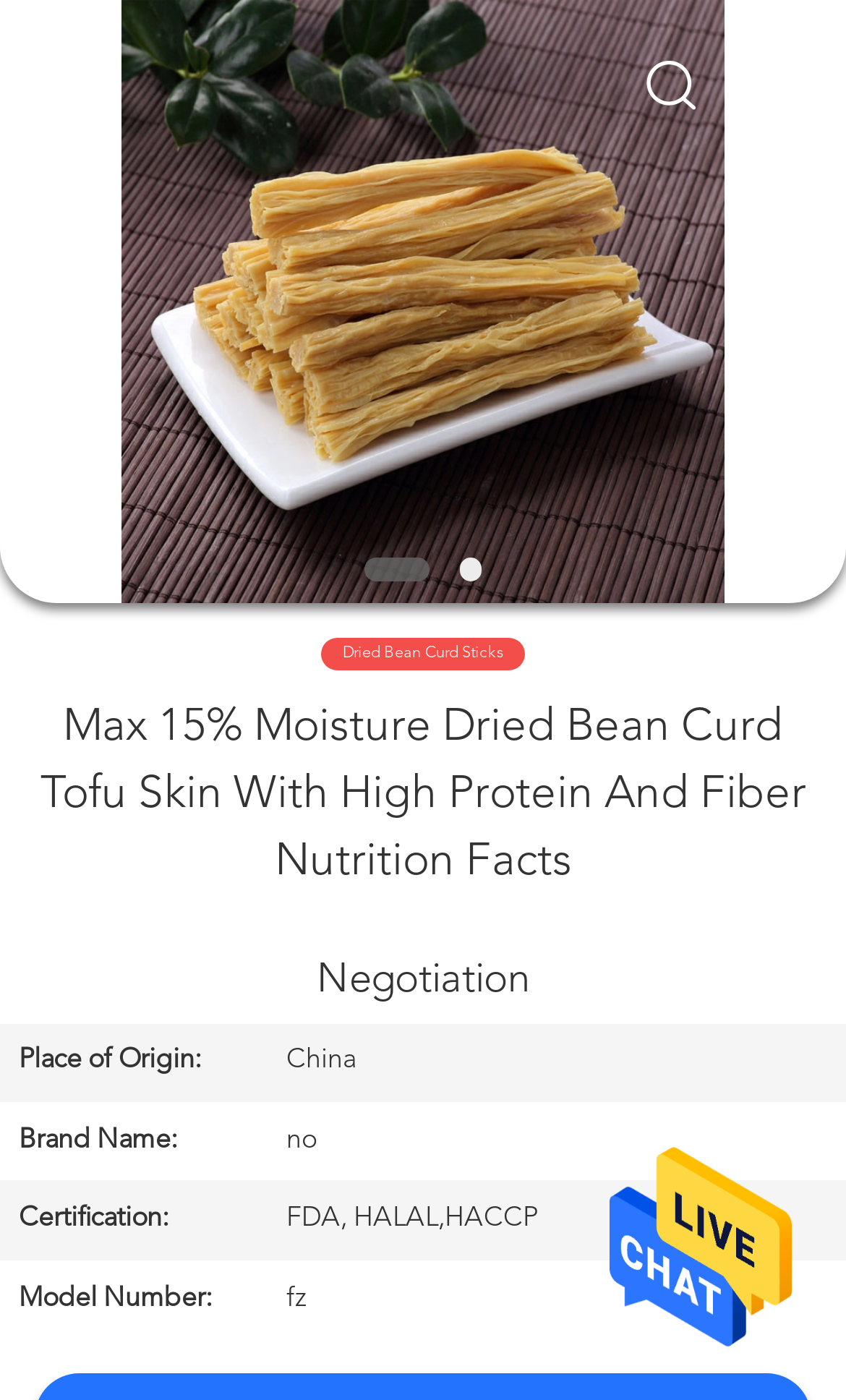Find the bounding box of the web element that fits this description: "Factory Tour".

[0.0, 0.483, 0.287, 0.58]